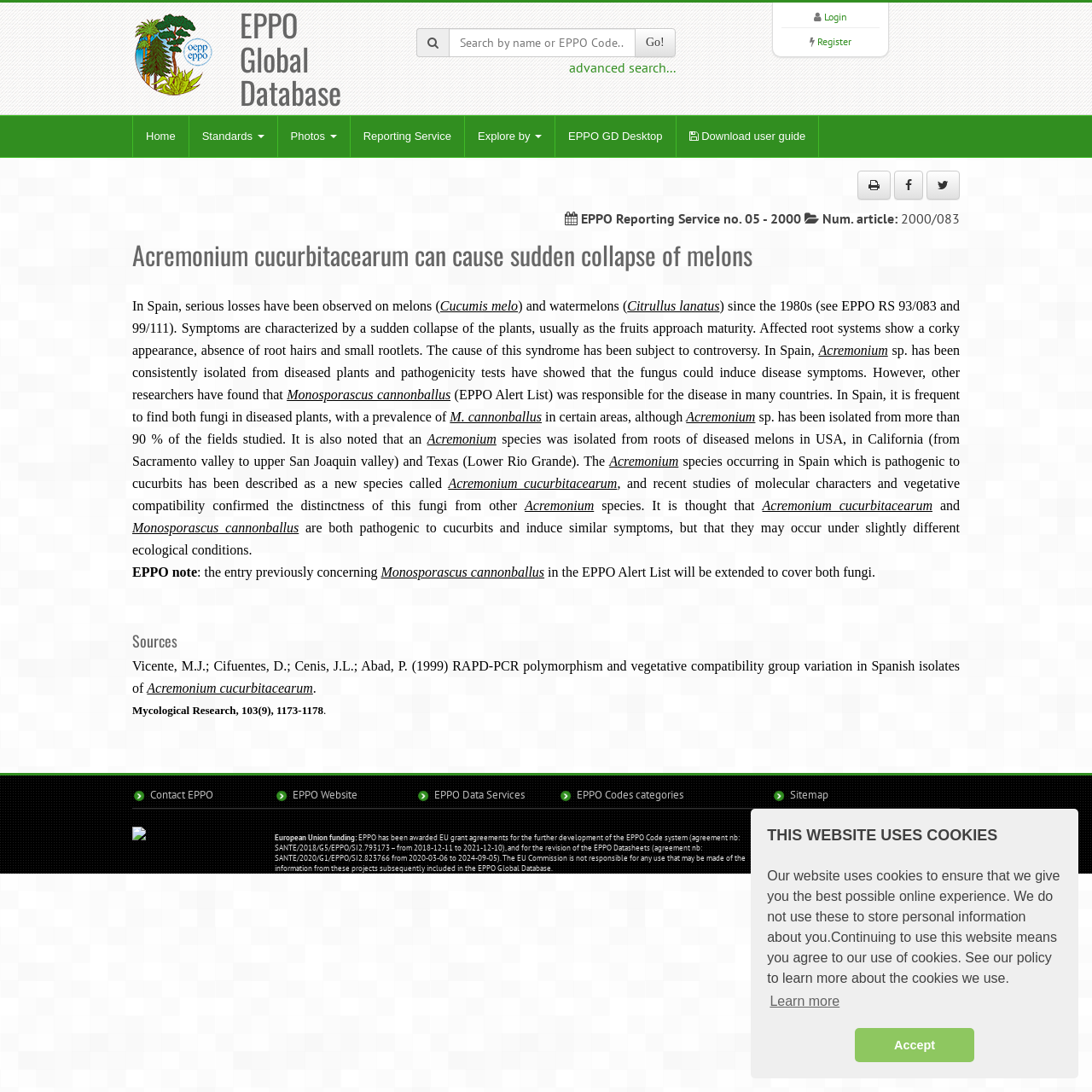Determine the bounding box coordinates for the HTML element described here: "Go!".

[0.581, 0.026, 0.618, 0.052]